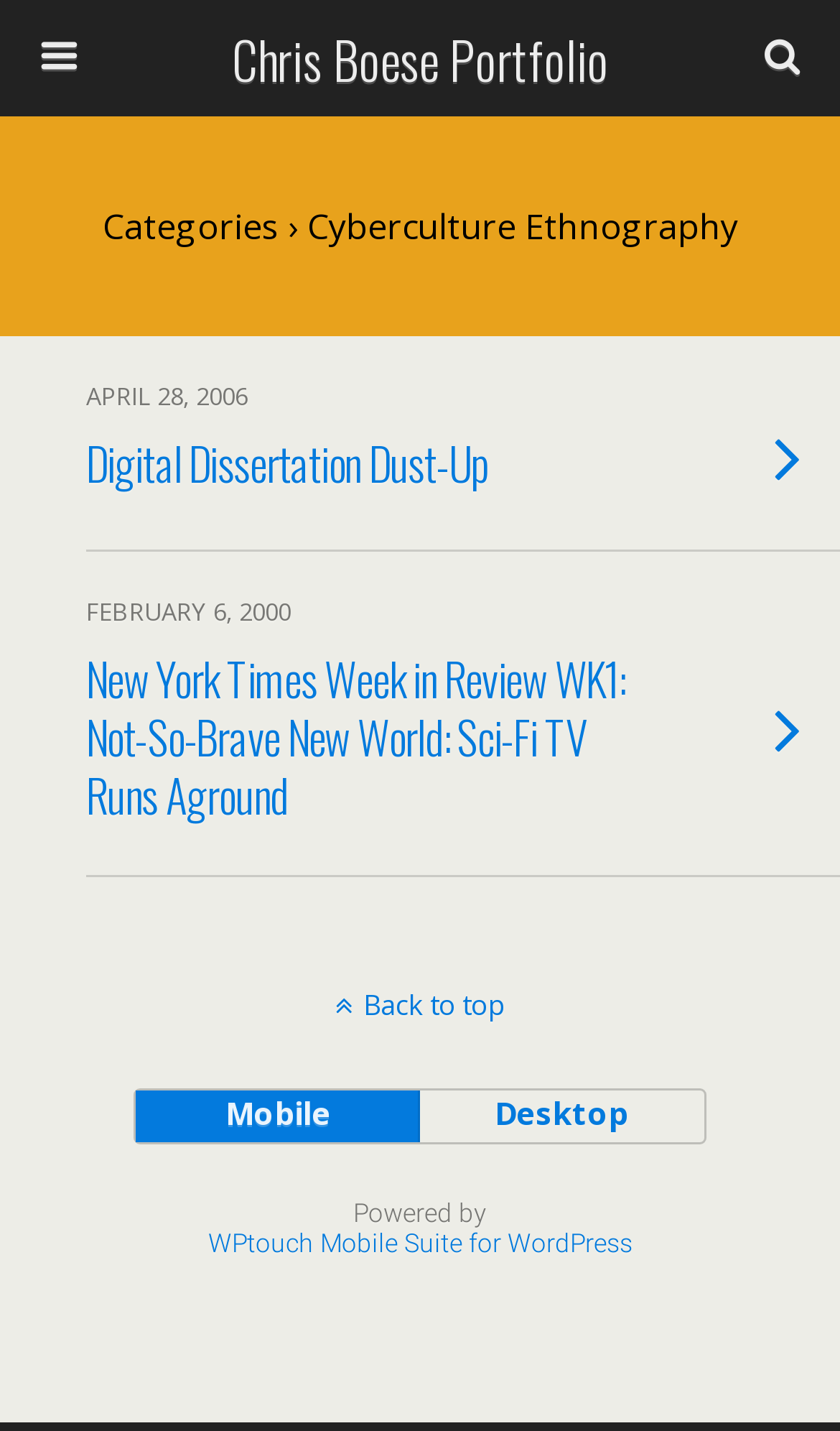Provide the bounding box coordinates of the HTML element this sentence describes: "name="s" placeholder="Search this website…"". The bounding box coordinates consist of four float numbers between 0 and 1, i.e., [left, top, right, bottom].

[0.051, 0.089, 0.754, 0.13]